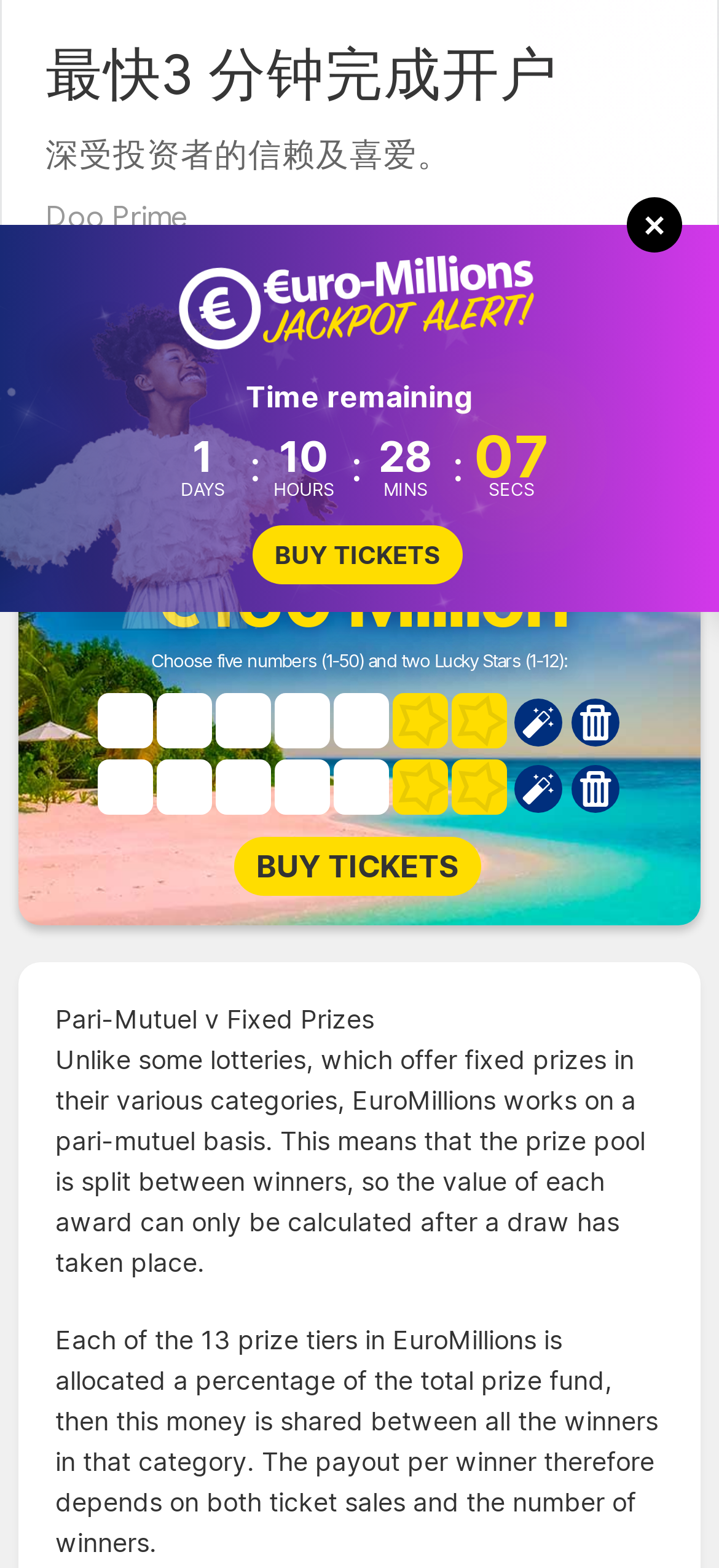Provide the bounding box coordinates of the UI element that matches the description: "name="MainNumbers"".

[0.218, 0.146, 0.295, 0.182]